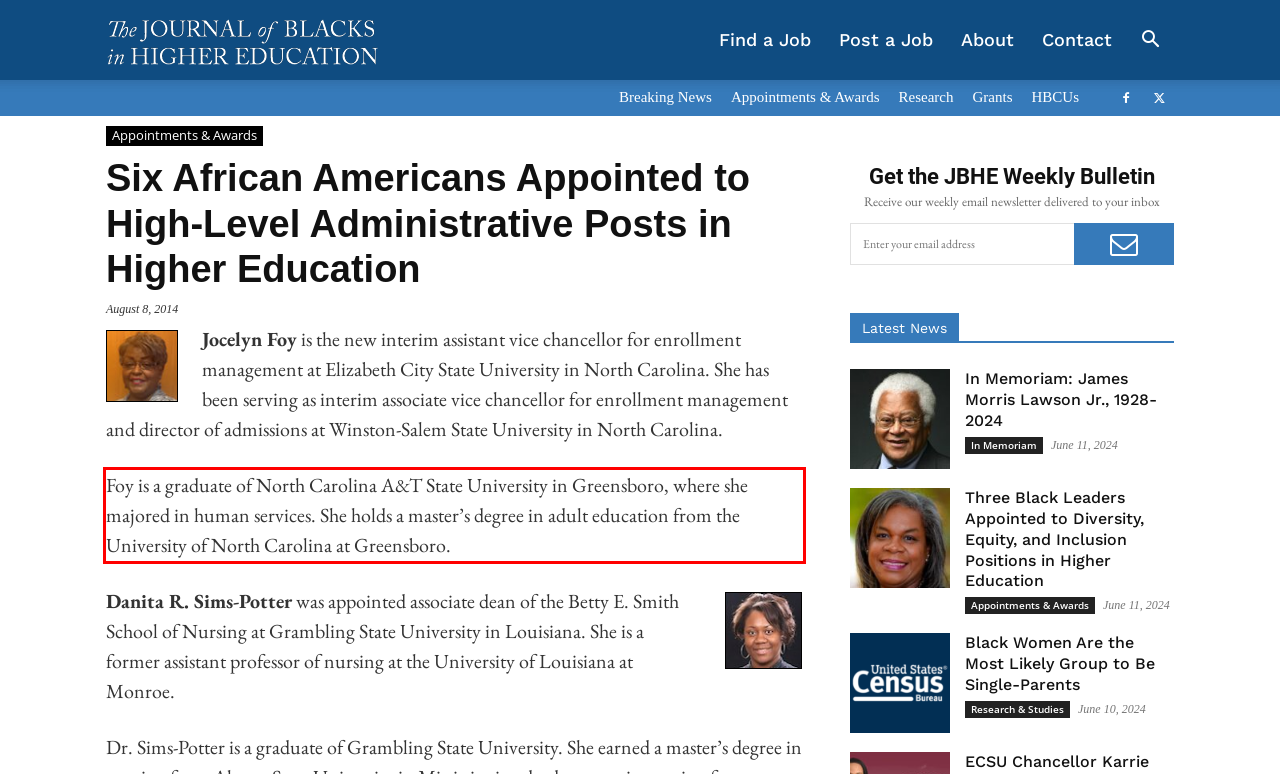Analyze the webpage screenshot and use OCR to recognize the text content in the red bounding box.

Foy is a graduate of North Carolina A&T State University in Greensboro, where she majored in human services. She holds a master’s degree in adult education from the University of North Carolina at Greensboro.